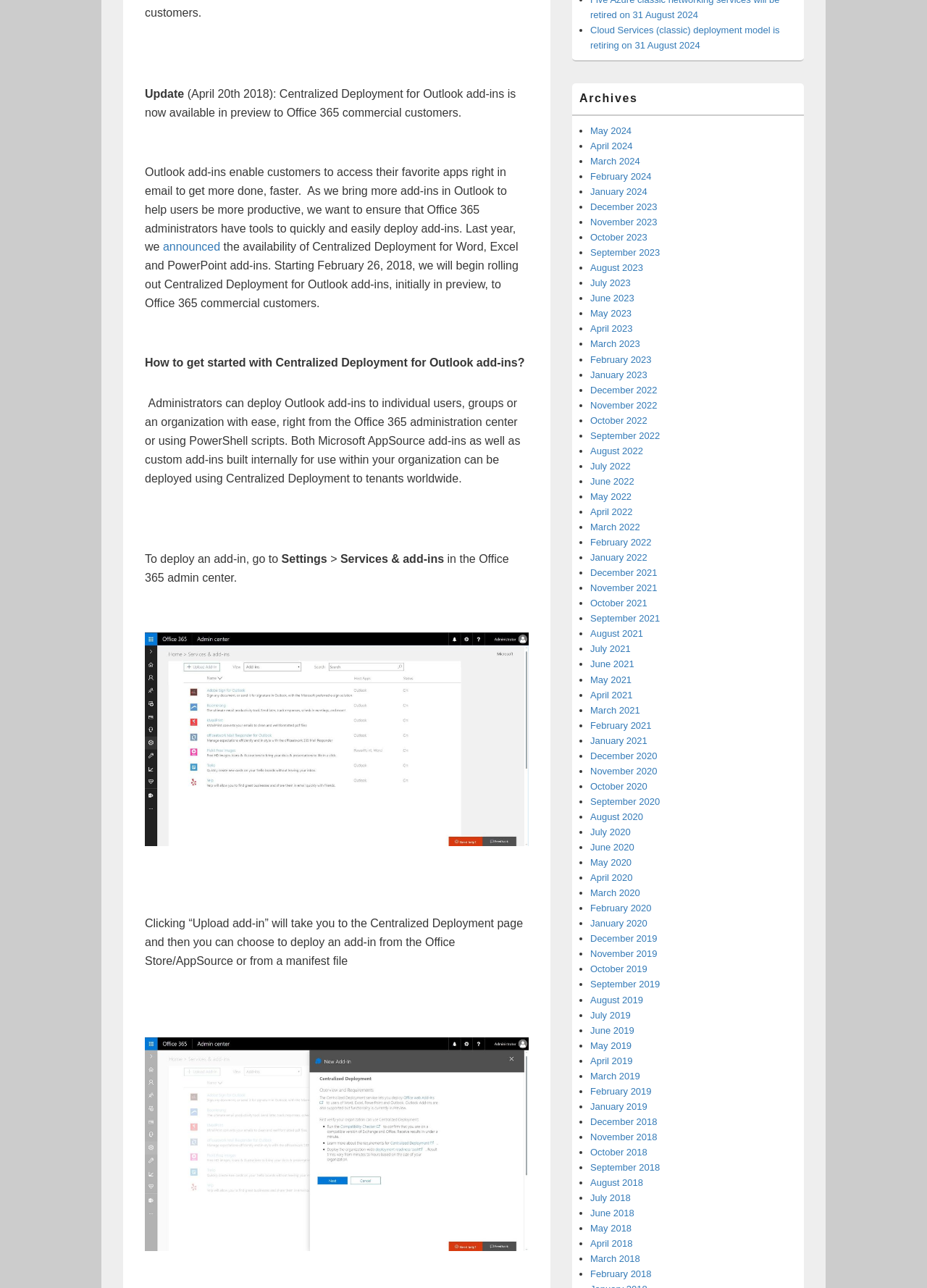Based on the element description November 2020, identify the bounding box coordinates for the UI element. The coordinates should be in the format (top-left x, top-left y, bottom-right x, bottom-right y) and within the 0 to 1 range.

[0.637, 0.594, 0.709, 0.603]